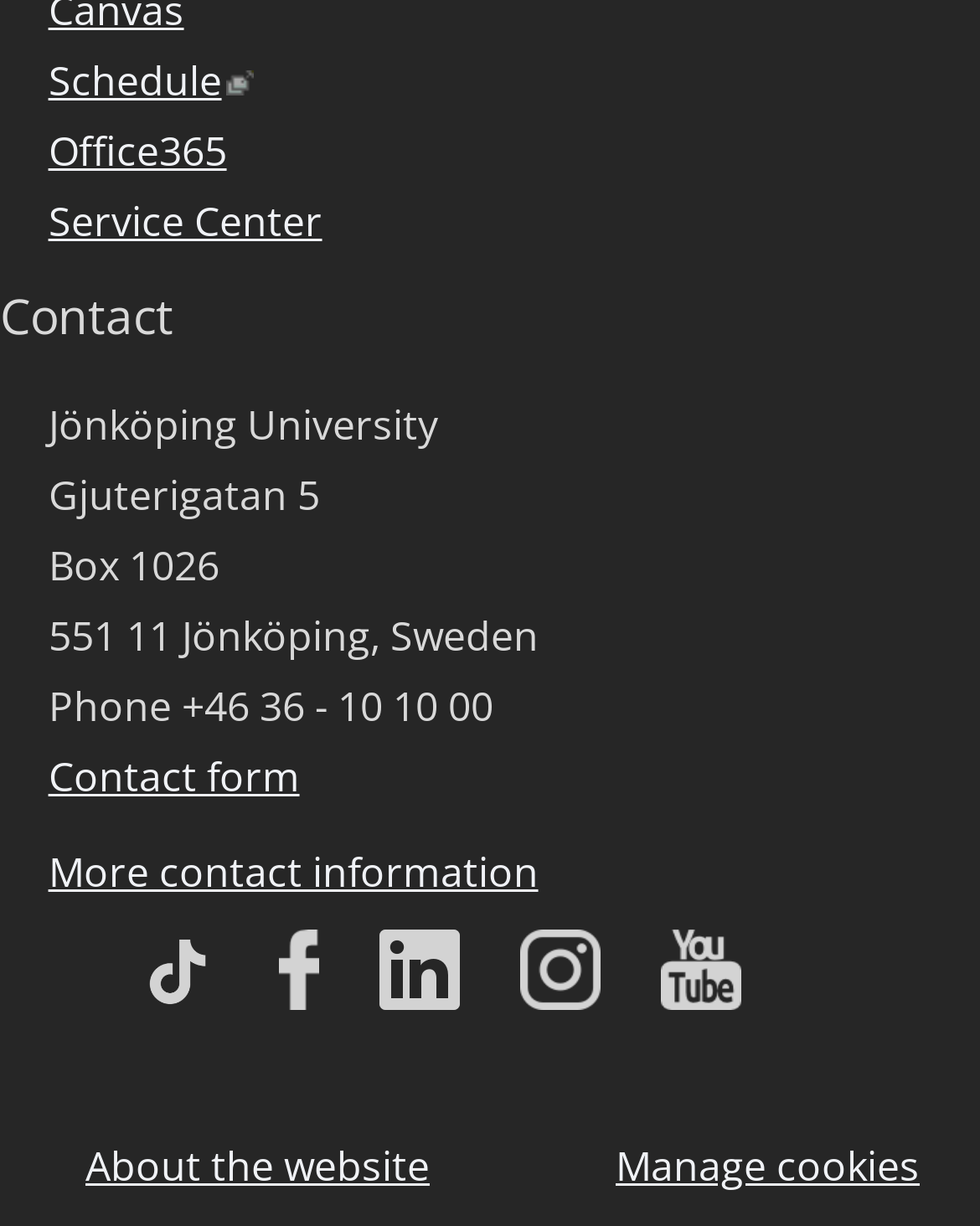Determine the bounding box coordinates of the clickable element necessary to fulfill the instruction: "Contact us through the contact form". Provide the coordinates as four float numbers within the 0 to 1 range, i.e., [left, top, right, bottom].

[0.049, 0.61, 0.306, 0.666]